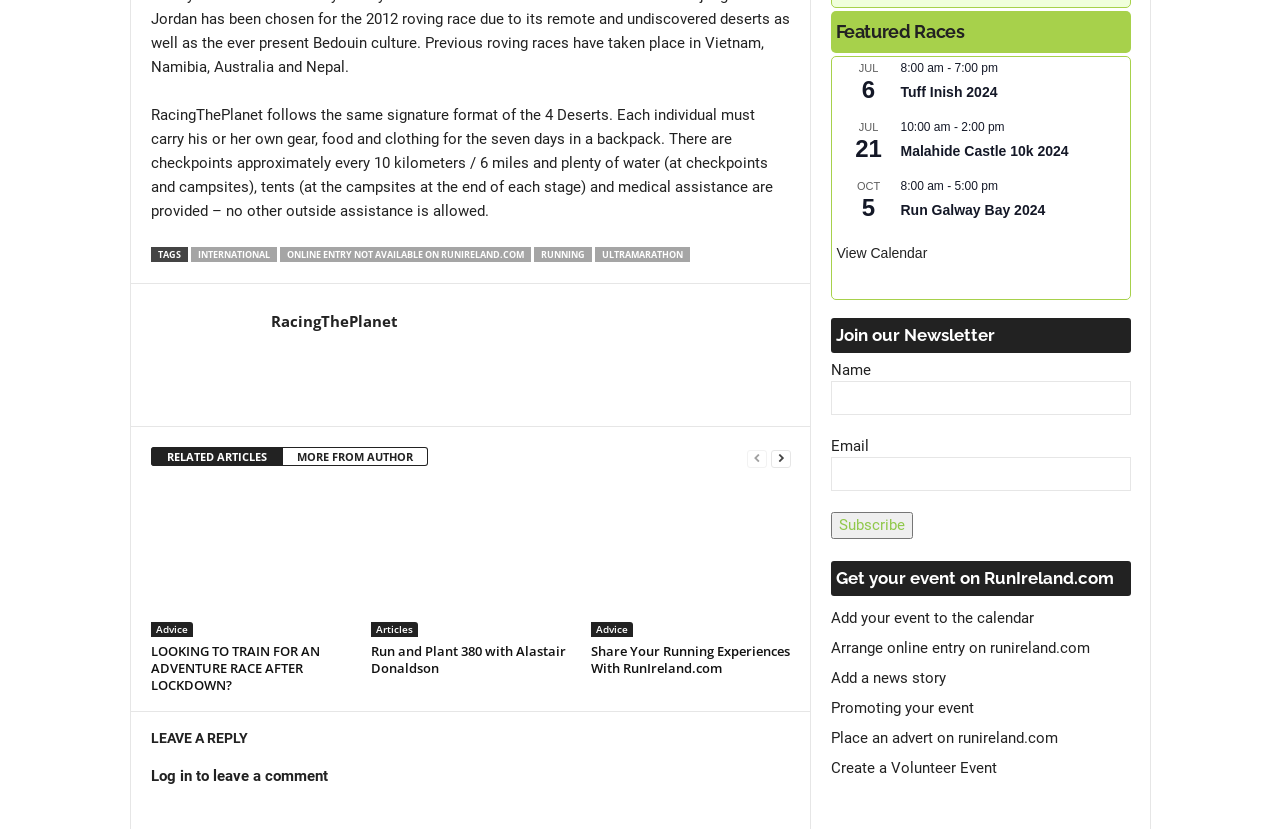Determine the bounding box coordinates of the UI element described below. Use the format (top-left x, top-left y, bottom-right x, bottom-right y) with floating point numbers between 0 and 1: Tuff Inish 2024

[0.704, 0.1, 0.779, 0.12]